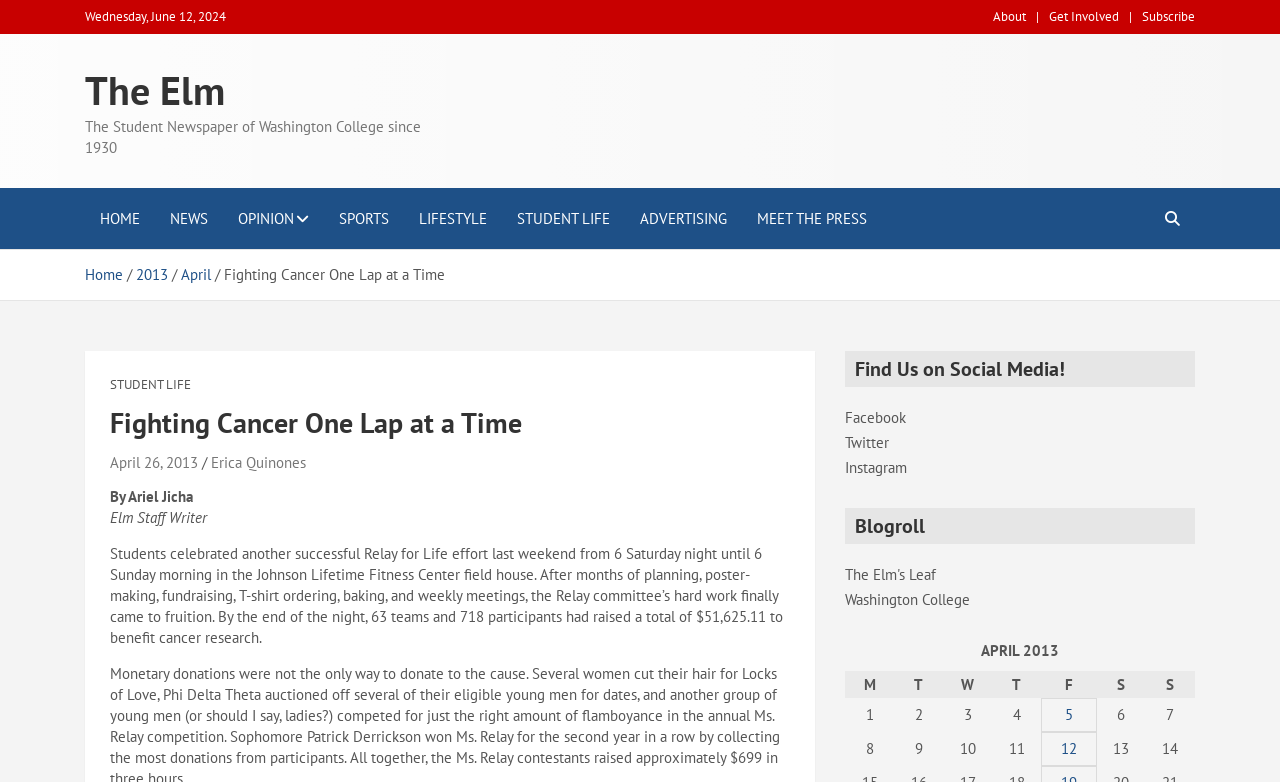Explain the webpage's design and content in an elaborate manner.

The webpage is a news article from The Elm, the student newspaper of Washington College. At the top, there is a navigation bar with links to "About", "Get Involved", and "Subscribe". Below this, there is a heading "The Elm" with a link to the newspaper's homepage. To the right of this, there is a brief description of the newspaper.

Below the navigation bar, there are several links to different sections of the newspaper, including "HOME", "NEWS", "OPINION", "SPORTS", "LIFESTYLE", "STUDENT LIFE", and "ADVERTISING". 

The main content of the webpage is an article titled "Fighting Cancer One Lap at a Time". The article is dated April 26, 2013, and was written by Erica Quinones. The article describes a successful Relay for Life event held at Washington College, where 63 teams and 718 participants raised a total of $51,625.11 for cancer research.

To the right of the article, there are links to the newspaper's social media profiles, including Facebook, Twitter, and Instagram. Below this, there is a section titled "Blogroll" with links to other blogs, including "The Elm's Leaf" and "Washington College".

At the bottom of the webpage, there is a table with a calendar of posts published in April 2013. Each day of the month is listed, with links to articles published on that day.